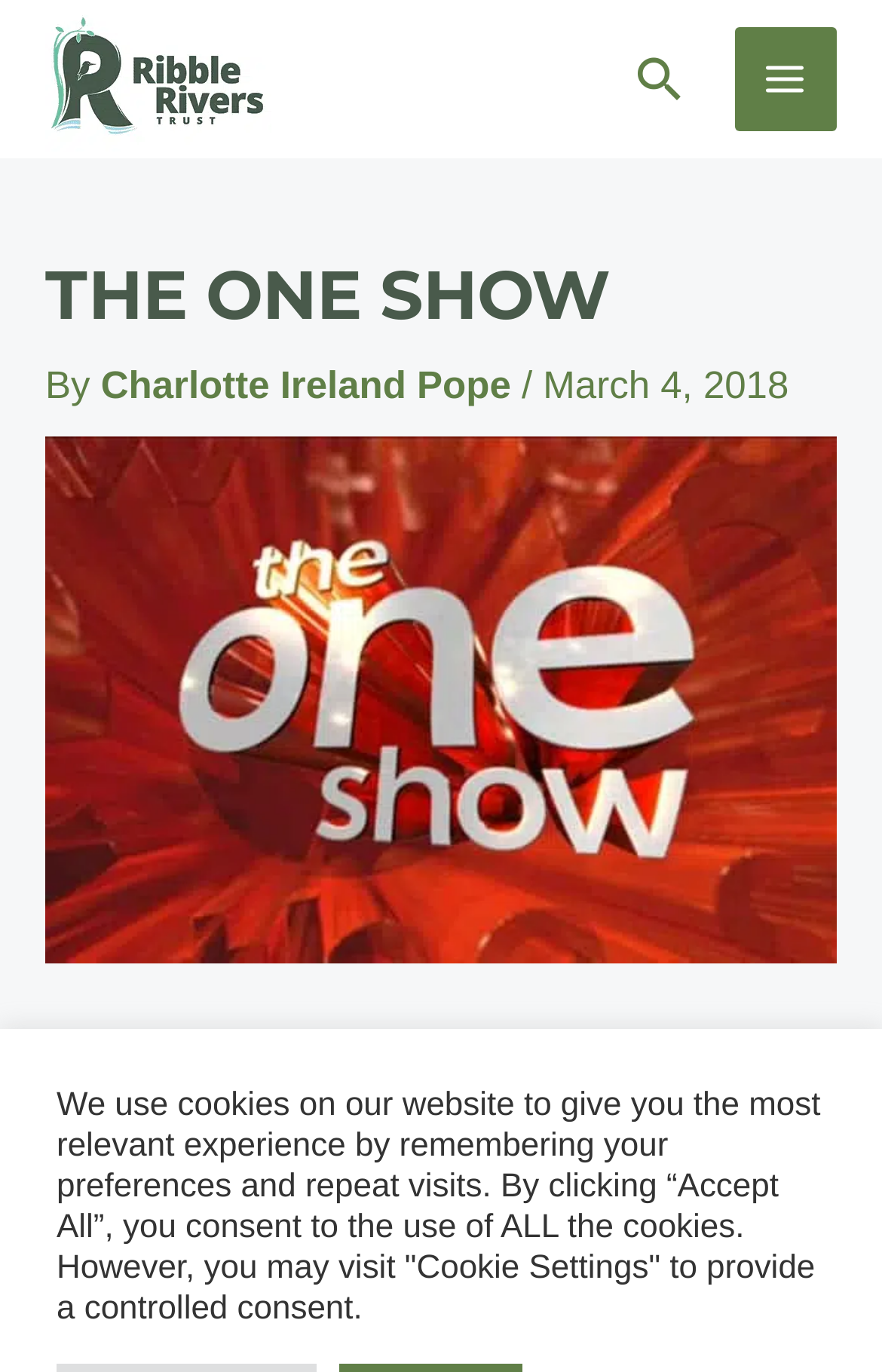What is the name of the trust featured on The One Show?
Please respond to the question with a detailed and well-explained answer.

I found the answer by looking at the link element with the text 'Ribble Rivers Trust' which is located at the top of the page, indicating that it is a prominent feature of the webpage.